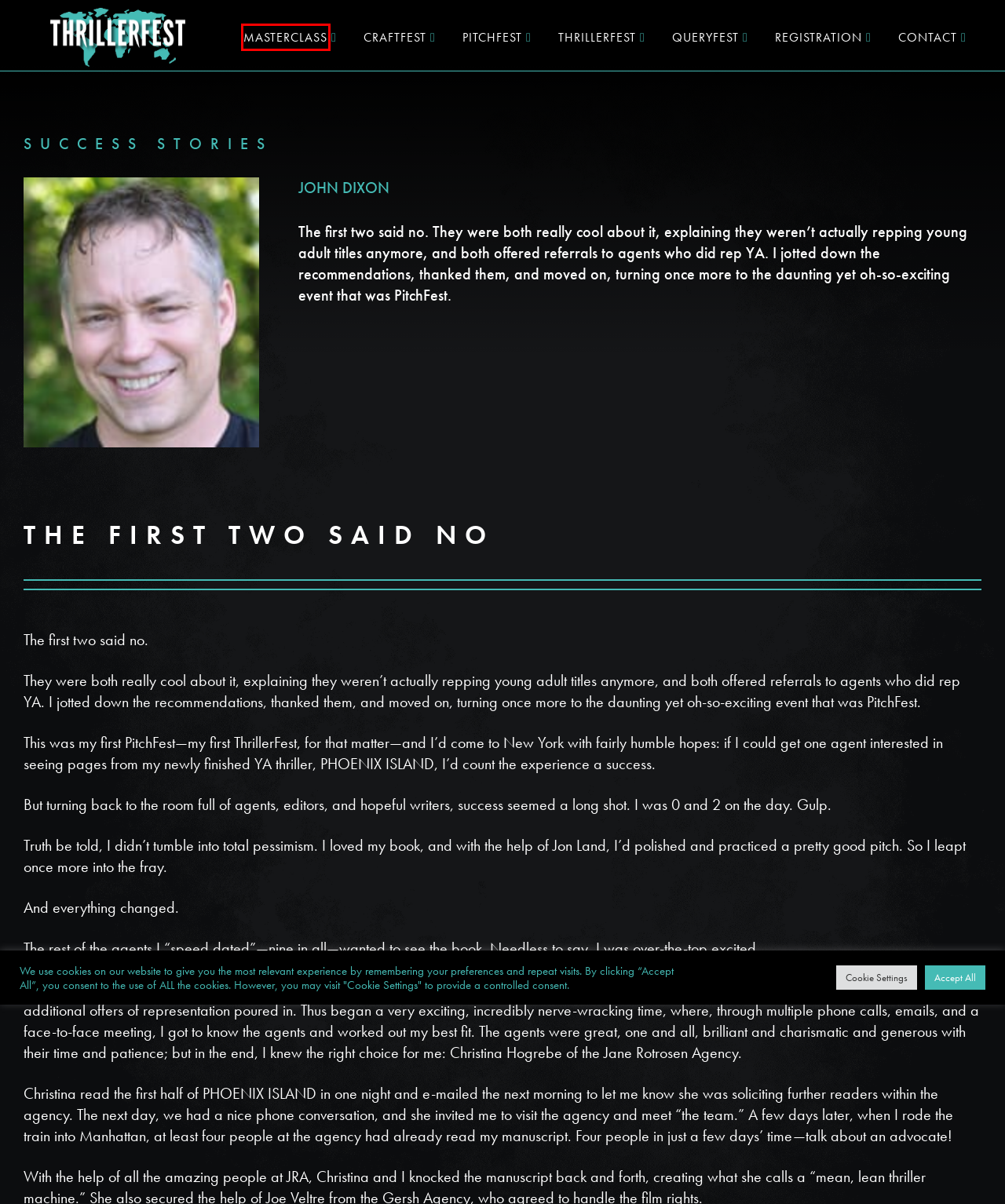You have a screenshot showing a webpage with a red bounding box around a UI element. Choose the webpage description that best matches the new page after clicking the highlighted element. Here are the options:
A. Prices
B. ThrillerFest XIX - 2024
C. PitchFest
D. Registration
E. ThrillerFest XIX | May 28 - June 1, 2024 - The Premier Conference for Thriller Enthusiasts
F. Master Class
G. CraftFest
H. Contact

F